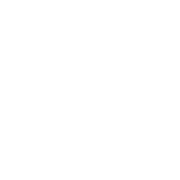Give a concise answer of one word or phrase to the question: 
Where is the smiley face commonly used?

Forums and chats